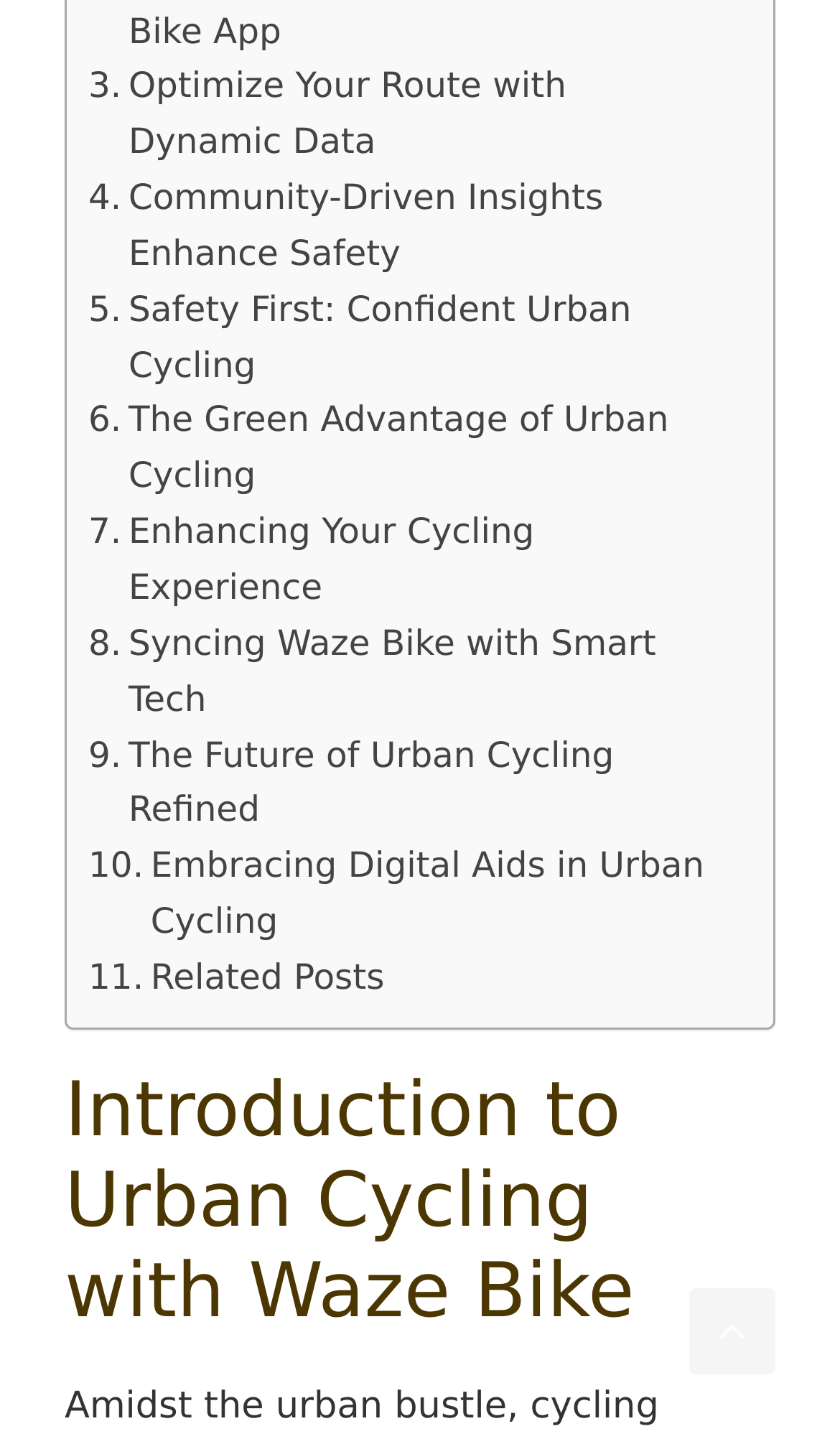Identify the bounding box coordinates of the clickable section necessary to follow the following instruction: "View Timeline". The coordinates should be presented as four float numbers from 0 to 1, i.e., [left, top, right, bottom].

None